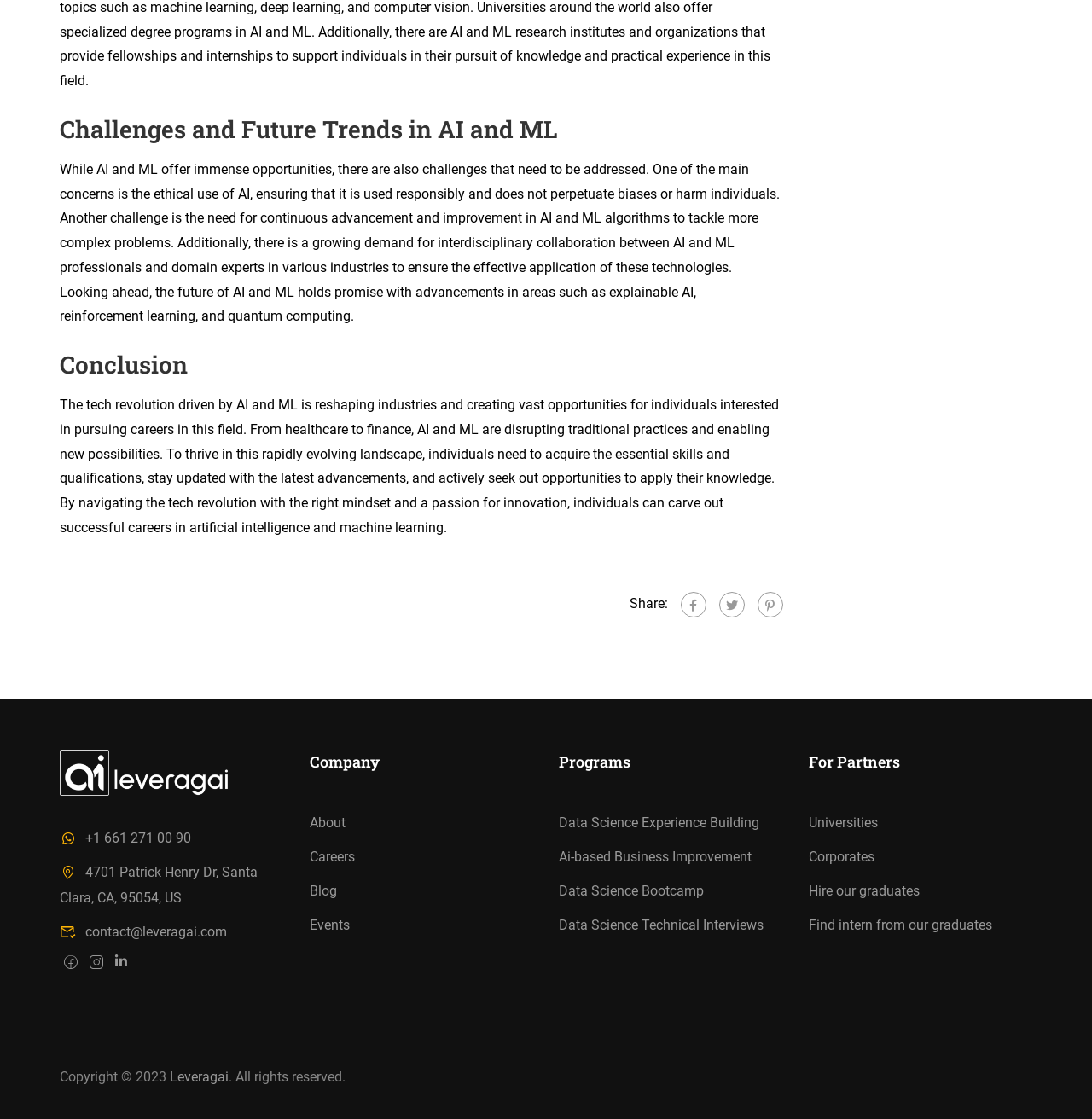Give a one-word or one-phrase response to the question:
What is the company name mentioned on the webpage?

Leveragai